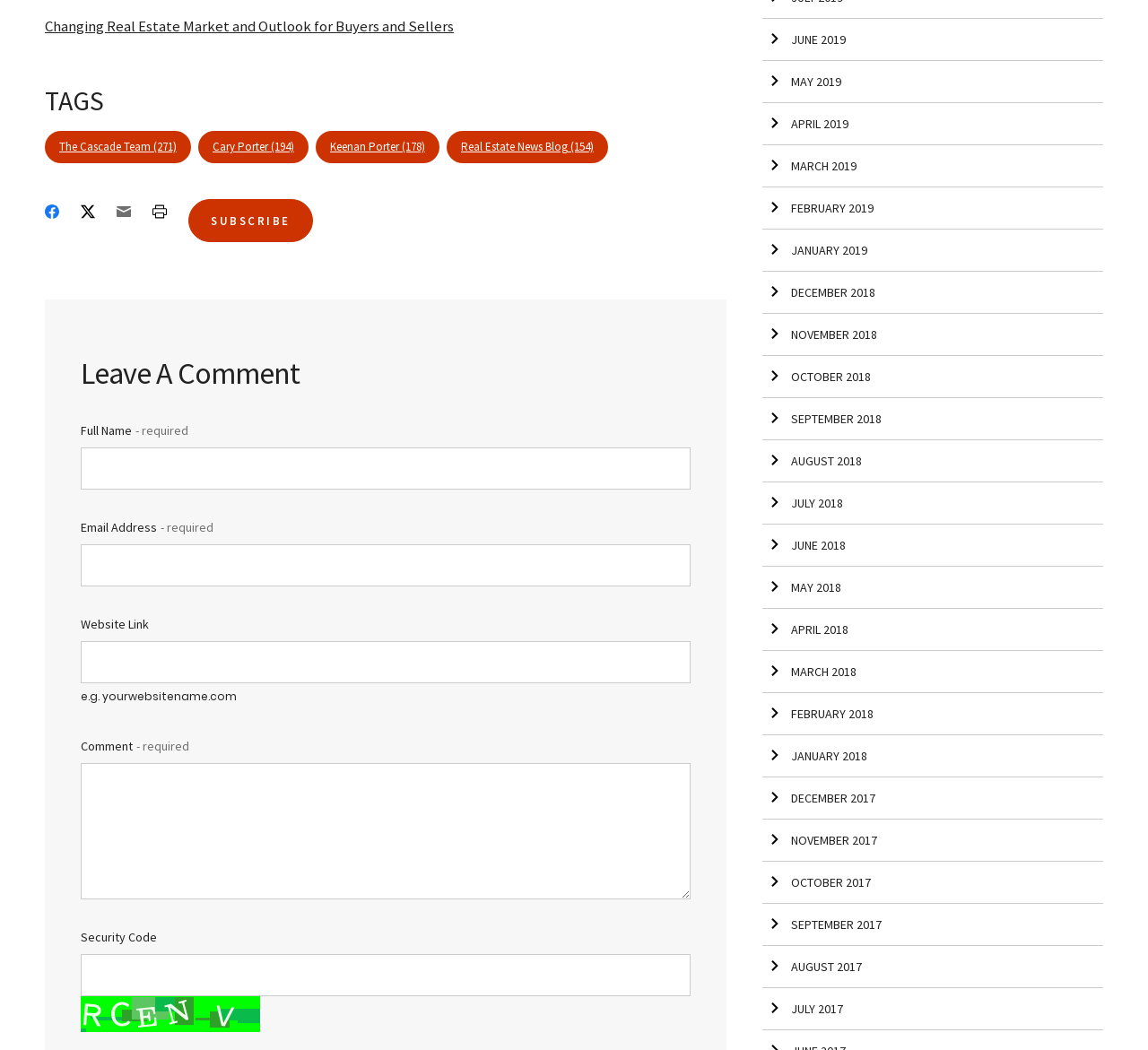Please specify the bounding box coordinates of the clickable region to carry out the following instruction: "Select a month from the archive links". The coordinates should be four float numbers between 0 and 1, in the format [left, top, right, bottom].

[0.664, 0.018, 0.961, 0.058]